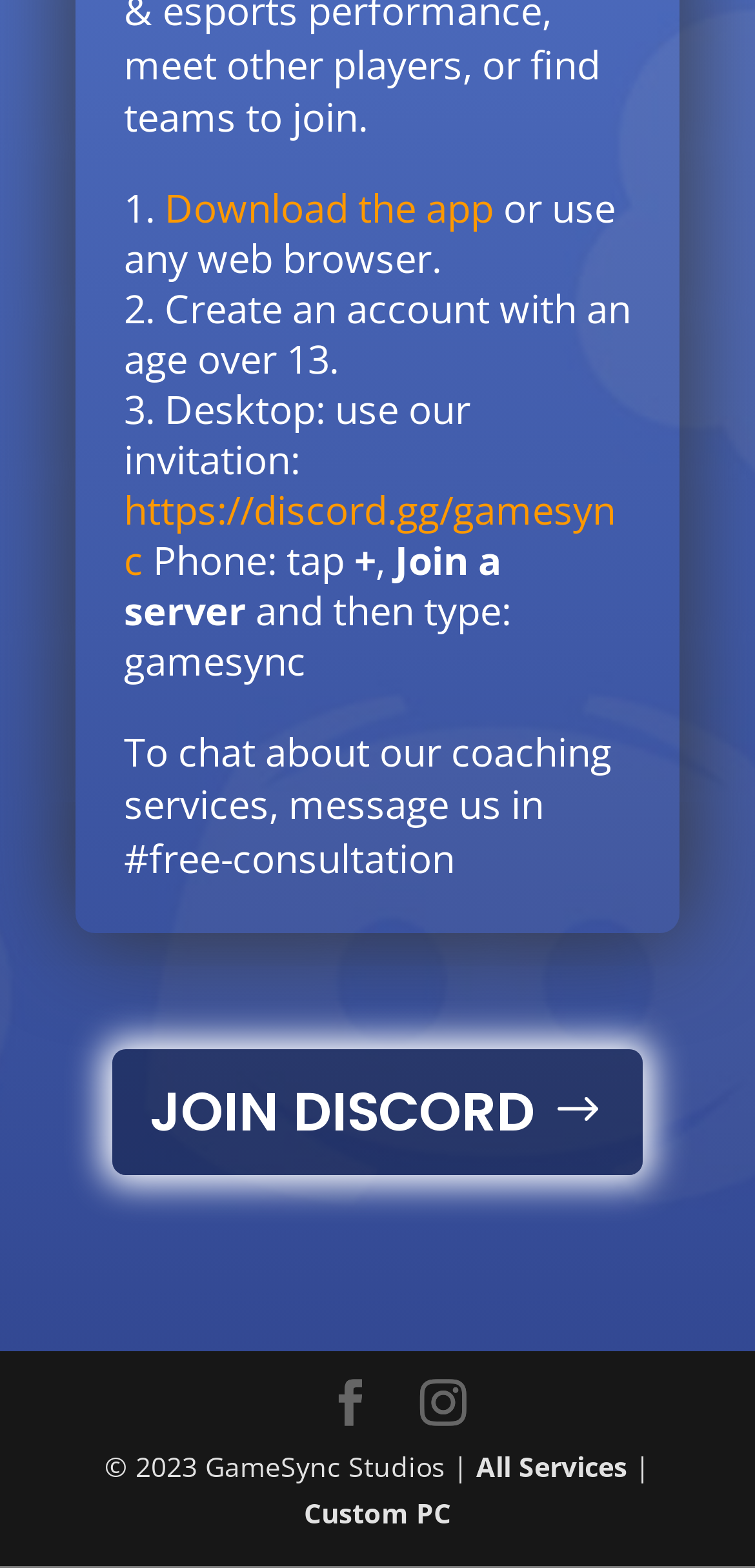What is the URL of the Discord invitation link?
Analyze the image and provide a thorough answer to the question.

The URL of the Discord invitation link is provided on the webpage, which is 'https://discord.gg/gamesync', as stated in the third step.